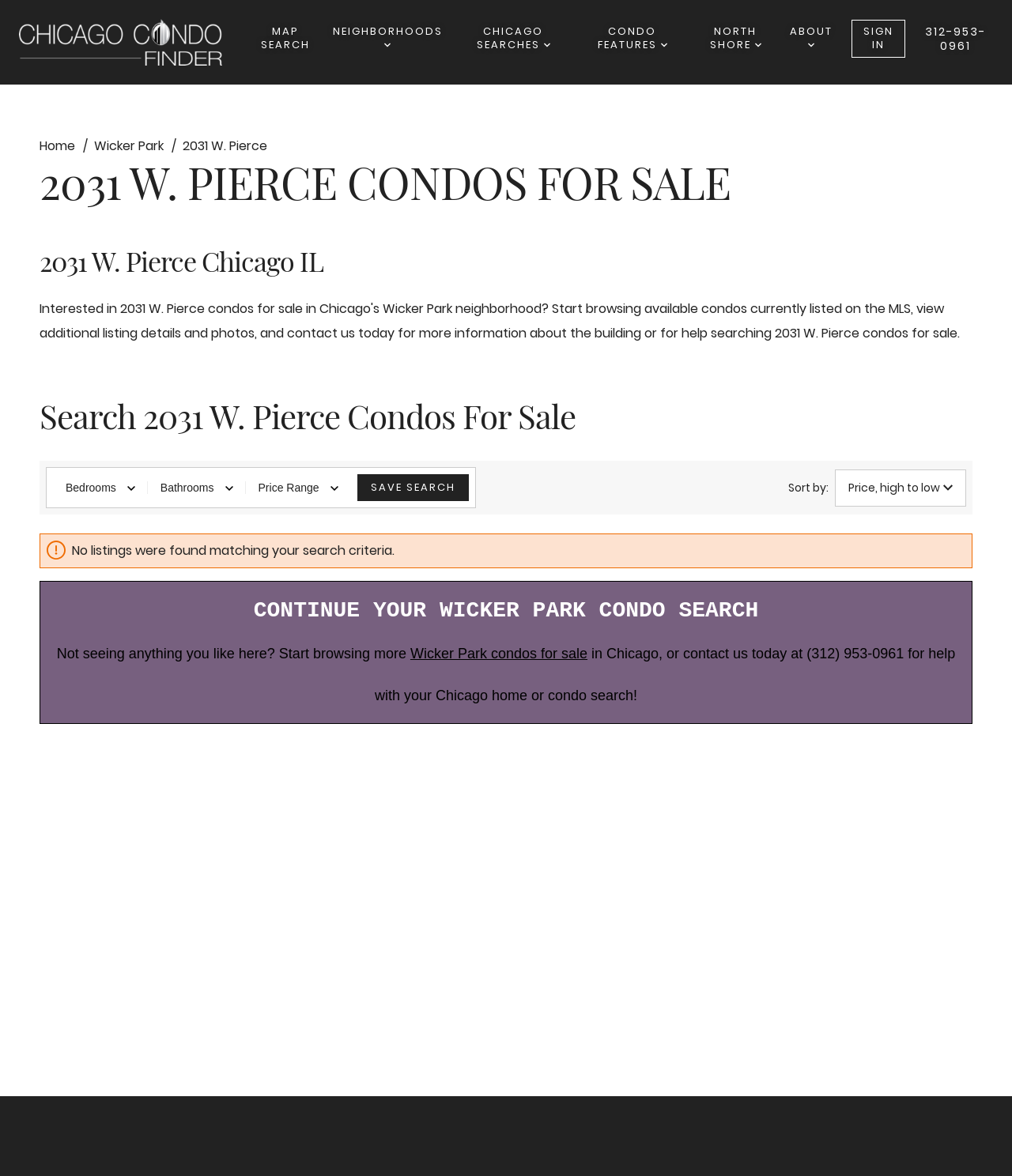What is the message displayed when no listings are found?
Give a one-word or short-phrase answer derived from the screenshot.

No listings were found